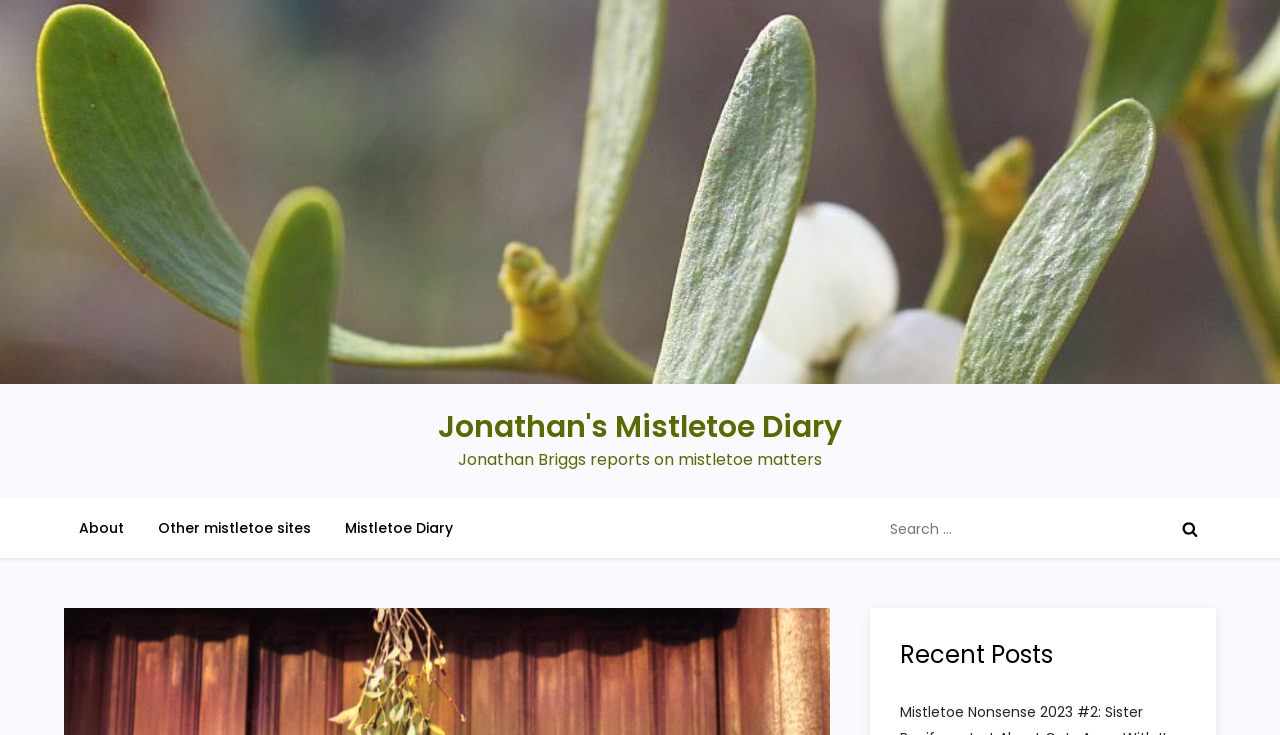What is the name of the author?
Answer the question with a detailed and thorough explanation.

The author's name is mentioned in the link 'Jonathan's Mistletoe Diary' at the top of the page, and also in the static text 'Jonathan Briggs reports on mistletoe matters'.